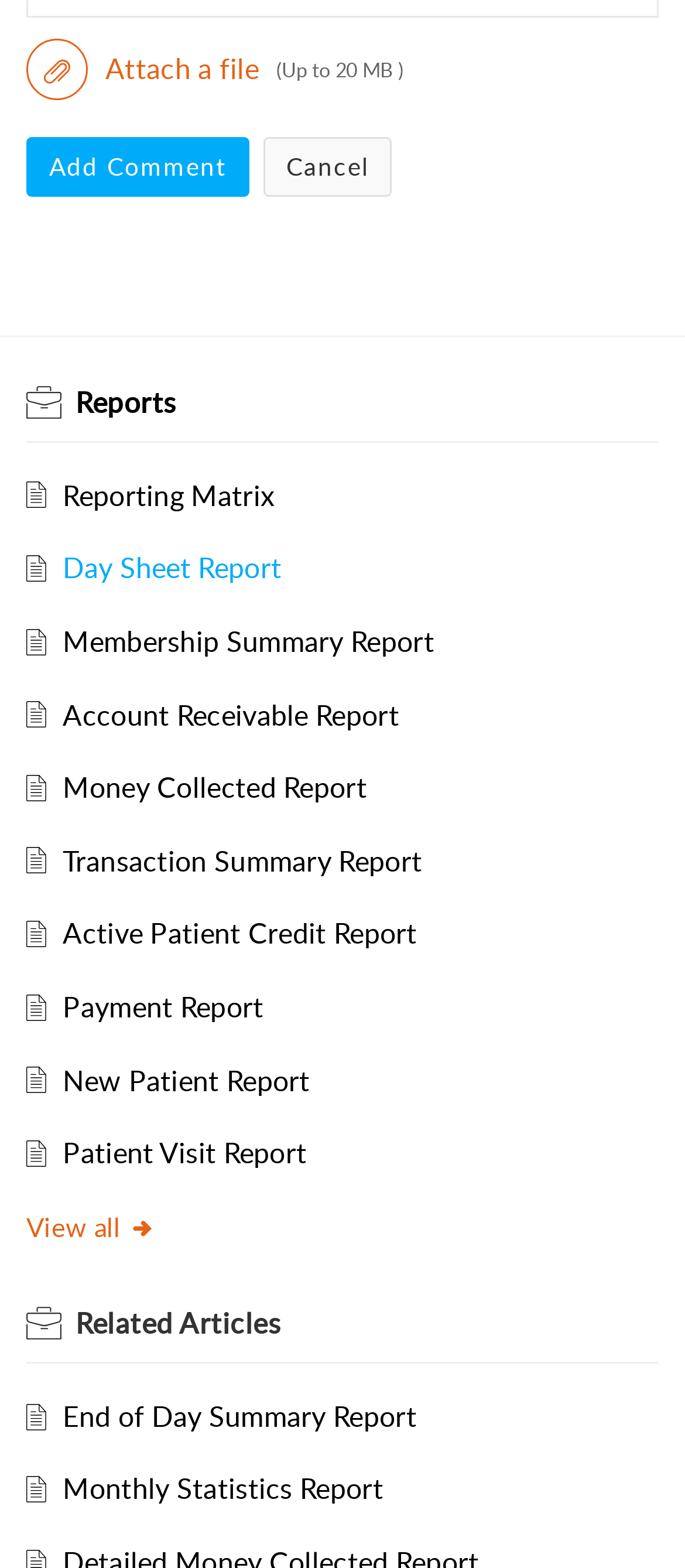Please locate the clickable area by providing the bounding box coordinates to follow this instruction: "View related product Personalised Birthday Lindt Cake Jars".

None